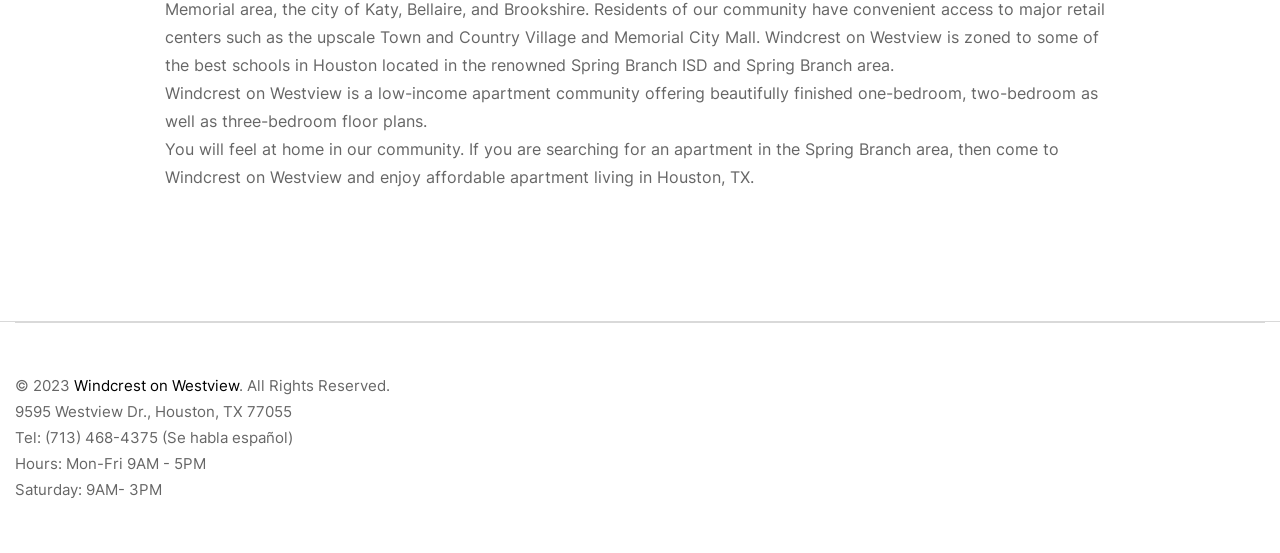What is the address of Windcrest on Westview?
Please use the image to provide a one-word or short phrase answer.

9595 Westview Dr., Houston, TX 77055